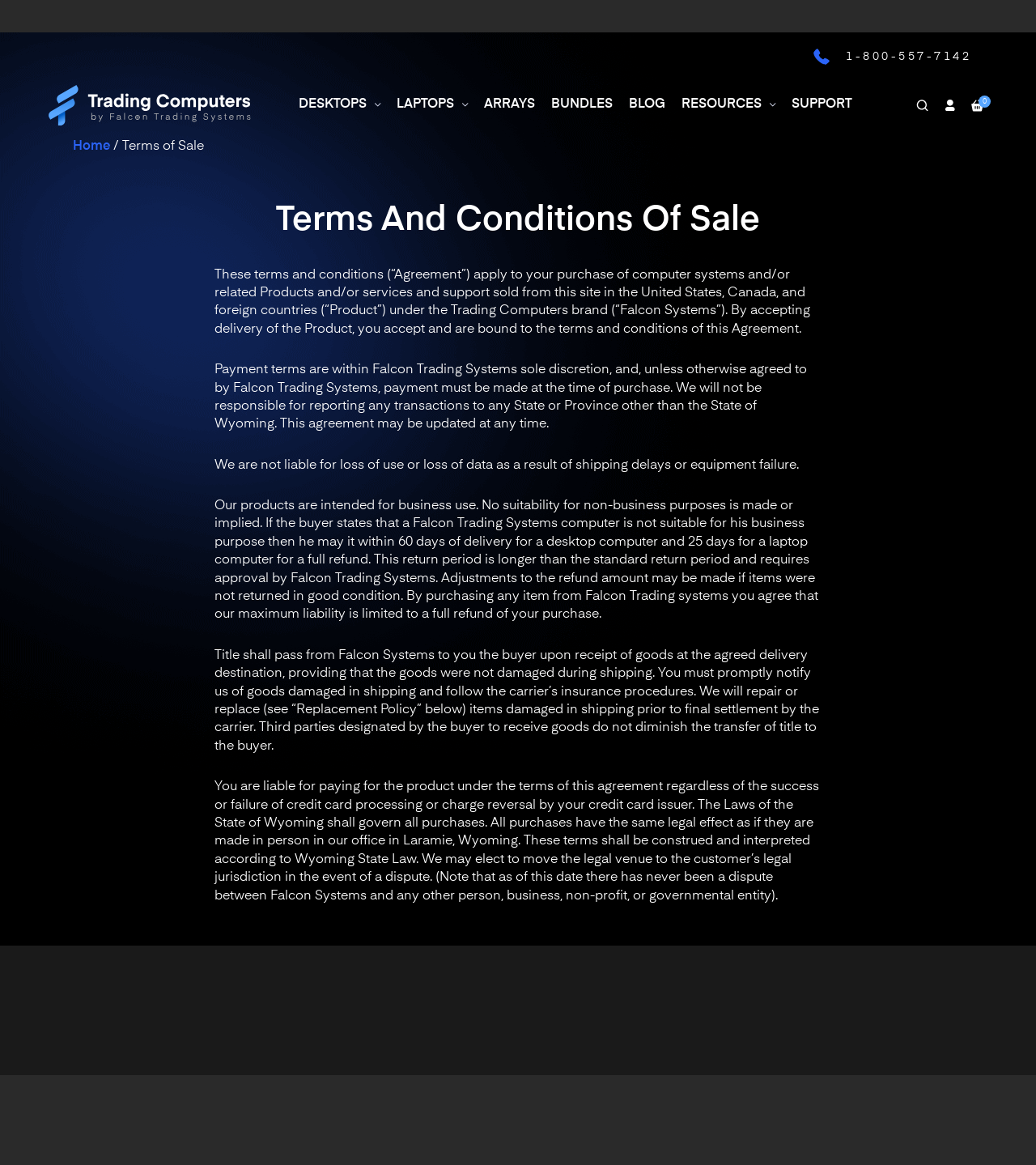What is the return period for desktop computers?
Respond with a short answer, either a single word or a phrase, based on the image.

60 days